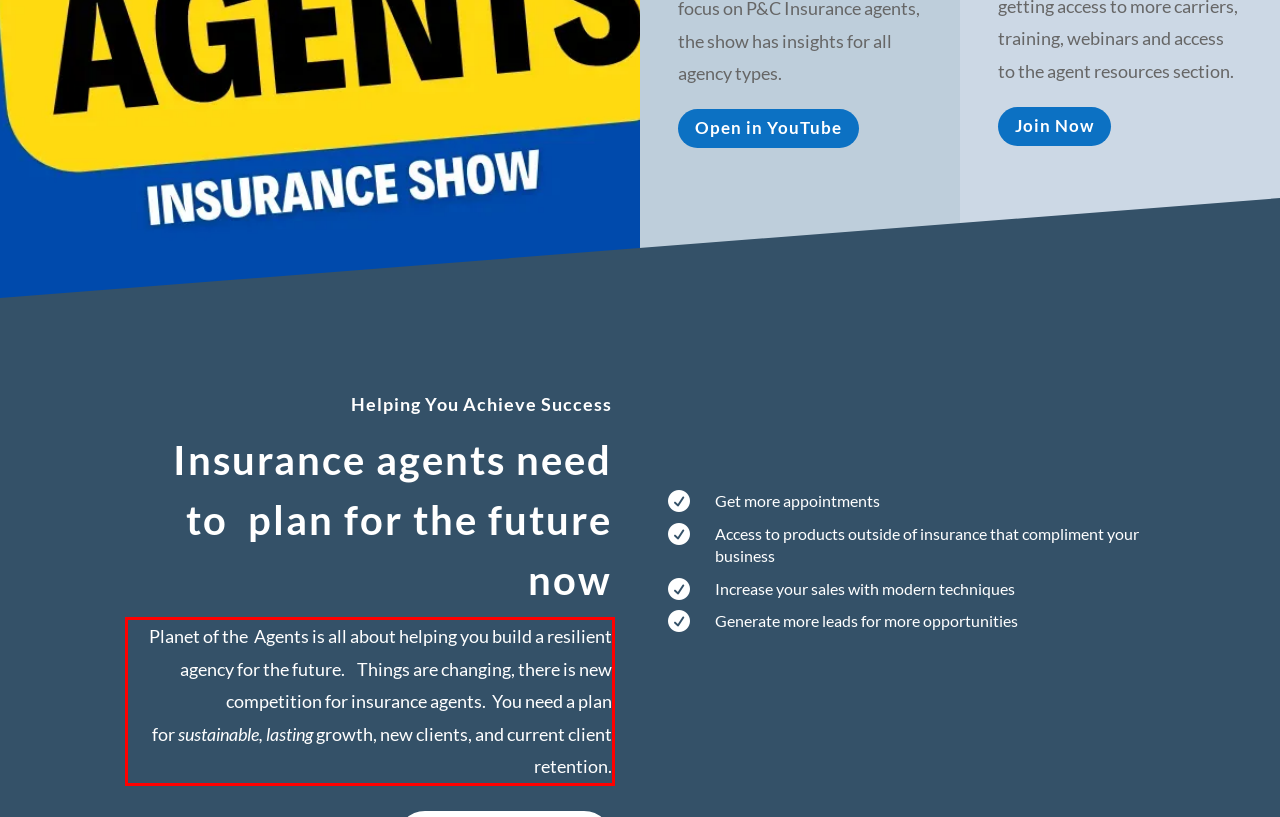Analyze the webpage screenshot and use OCR to recognize the text content in the red bounding box.

Planet of the Agents is all about helping you build a resilient agency for the future. Things are changing, there is new competition for insurance agents. You need a plan for sustainable, lasting growth, new clients, and current client retention.